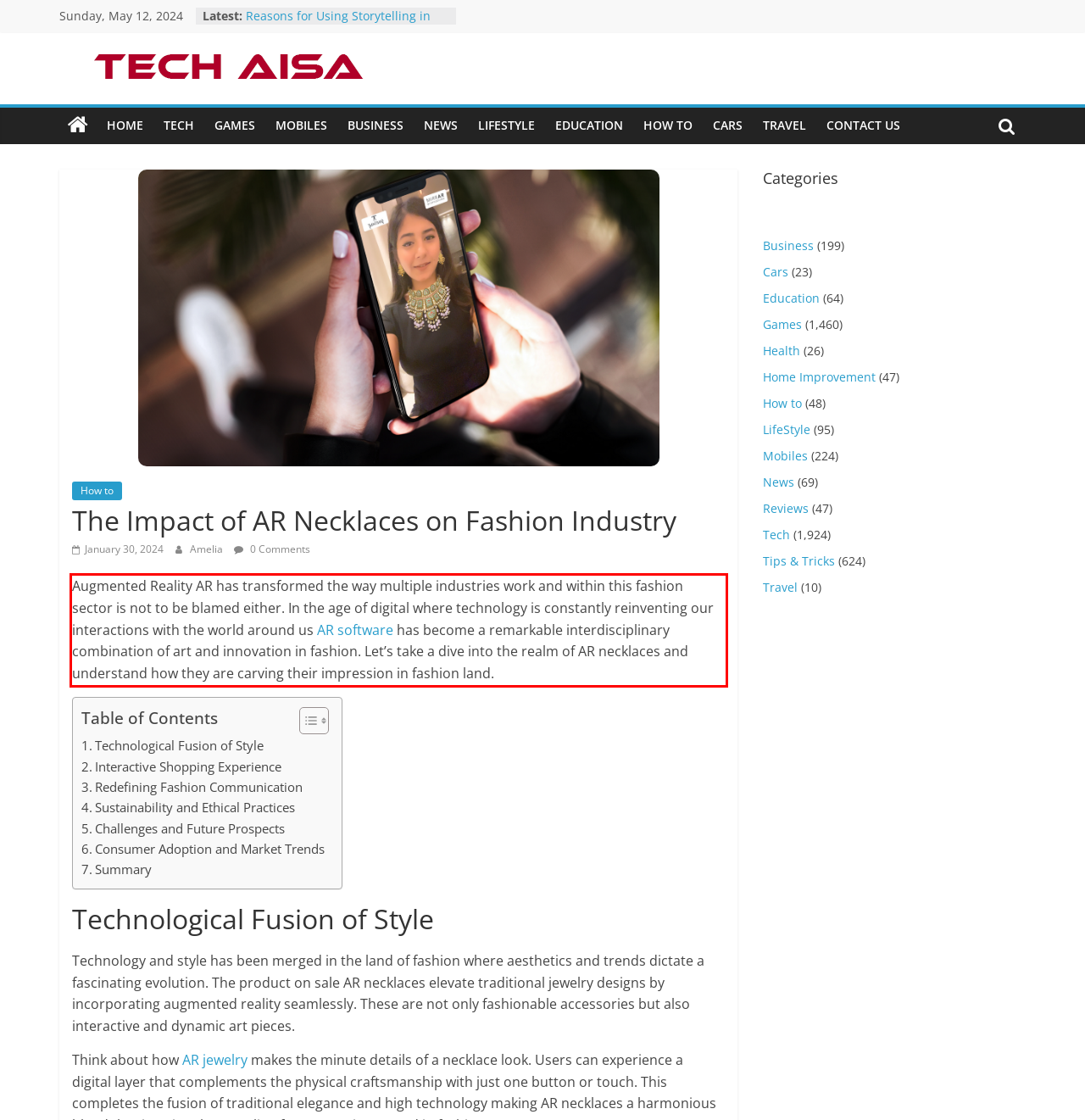Look at the provided screenshot of the webpage and perform OCR on the text within the red bounding box.

Augmented Reality AR has transformed the way multiple industries work and within this fashion sector is not to be blamed either. In the age of digital where technology is constantly reinventing our interactions with the world around us AR software has become a remarkable interdisciplinary combination of art and innovation in fashion. Let’s take a dive into the realm of AR necklaces and understand how they are carving their impression in fashion land.